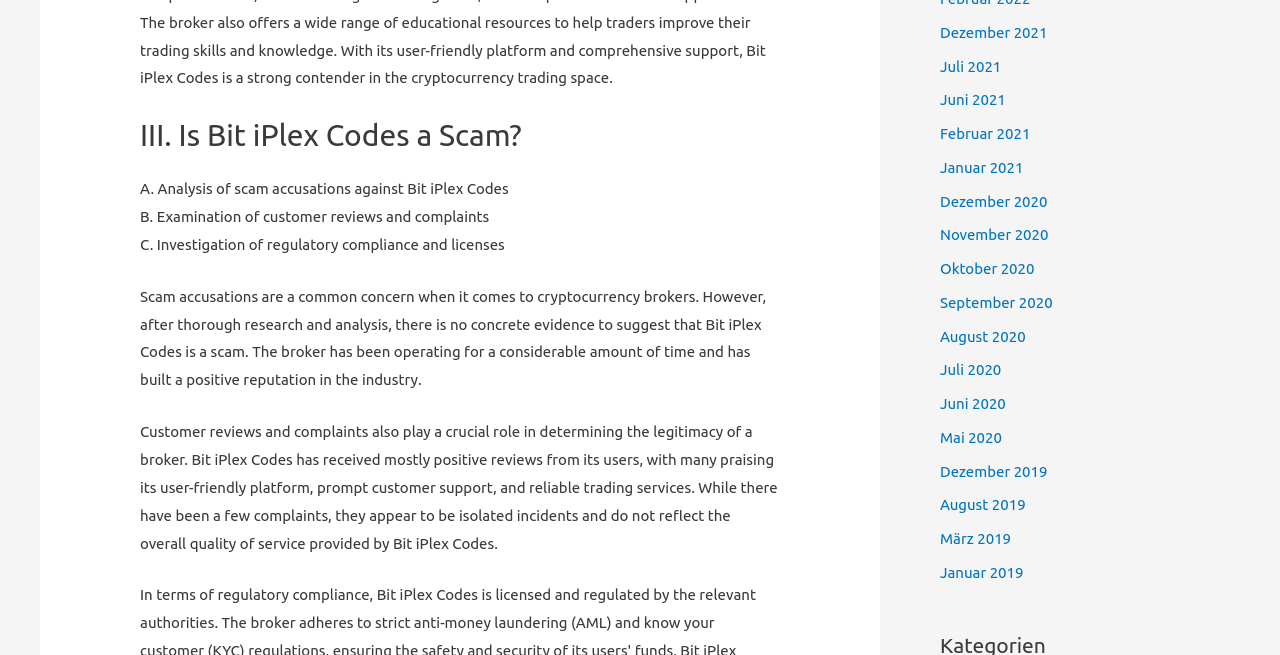What is the role of customer reviews in determining legitimacy?
Use the screenshot to answer the question with a single word or phrase.

Crucial role